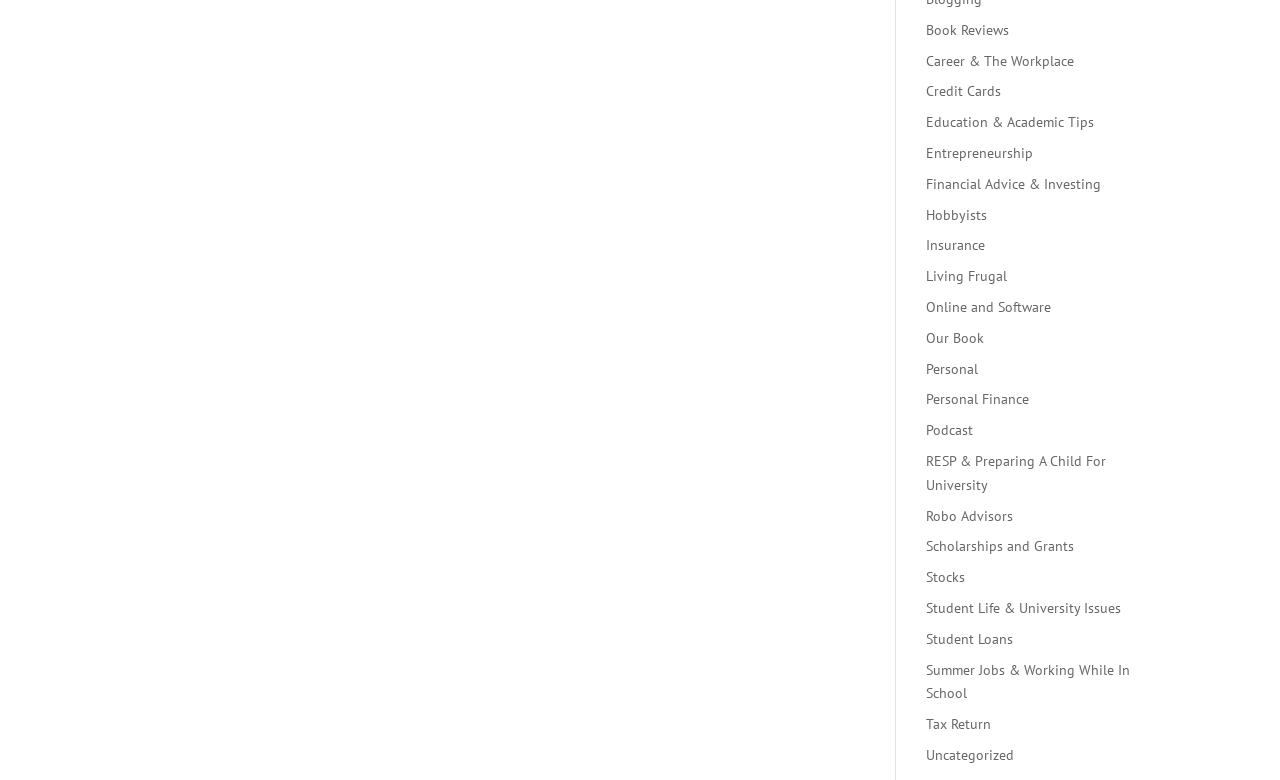Could you highlight the region that needs to be clicked to execute the instruction: "Learn about personal finance"?

[0.723, 0.506, 0.804, 0.529]